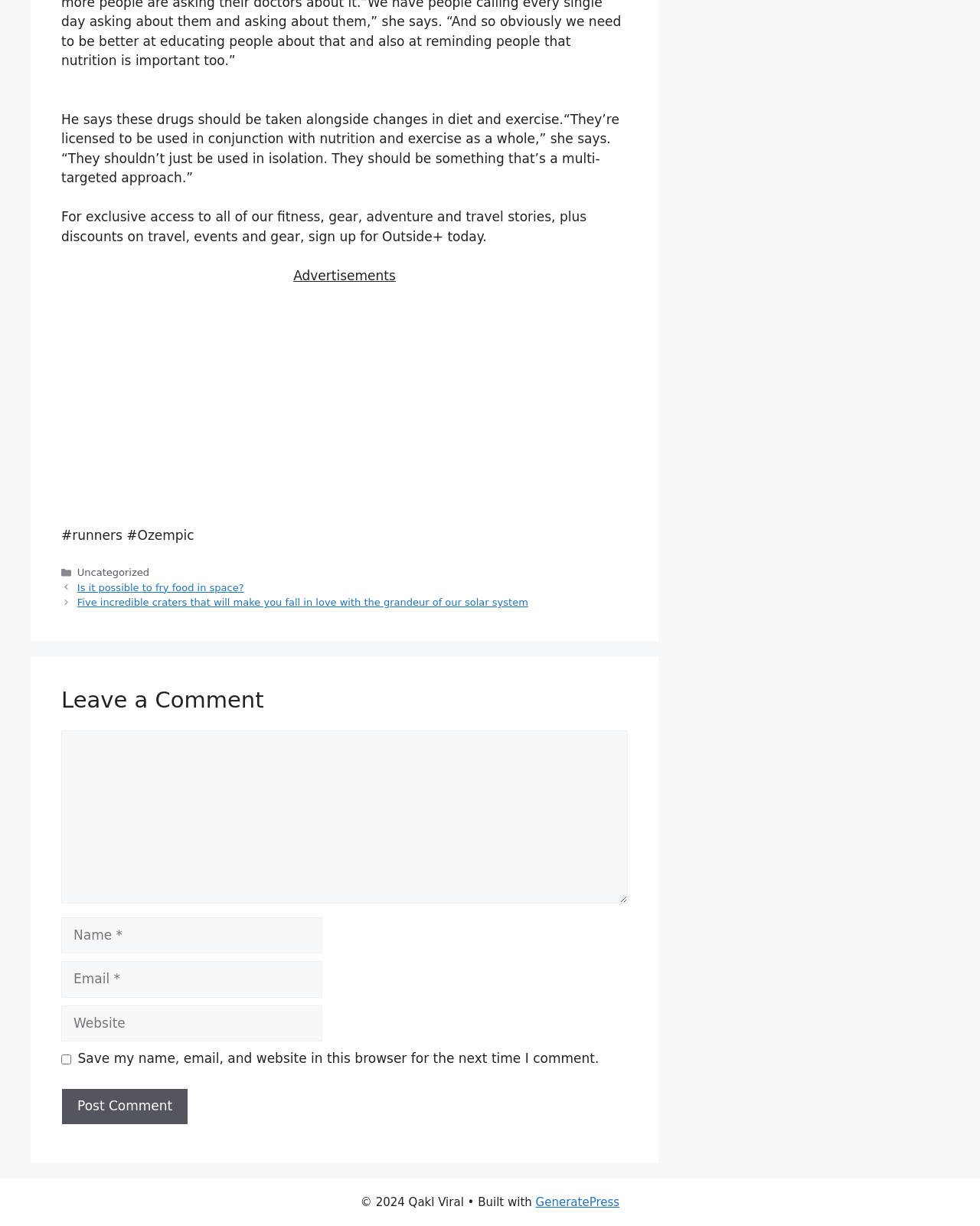What is the purpose of the form at the bottom?
Provide a well-explained and detailed answer to the question.

The form at the bottom of the webpage is for users to leave a comment on the article. It requires the user to enter their name, email, and website, and also provides an option to save their information for future comments.